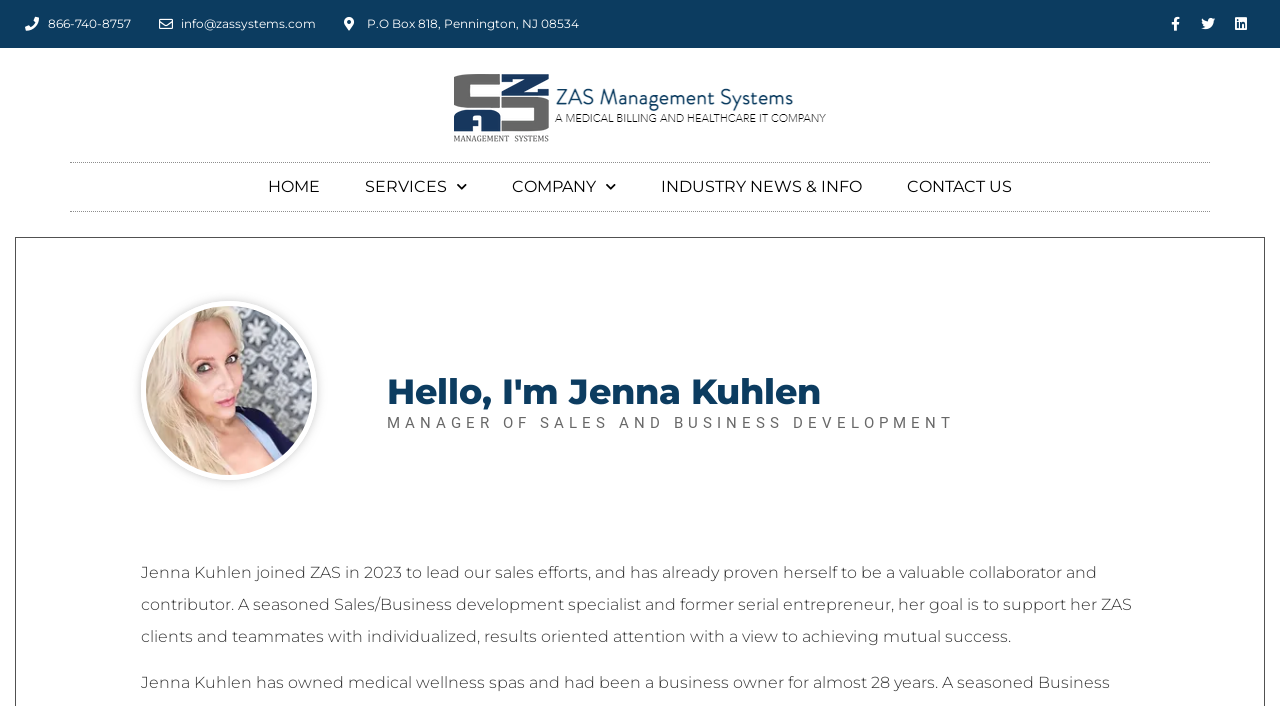What is Jenna Kuhlen's goal at ZAS?
Refer to the screenshot and answer in one word or phrase.

Mutual success